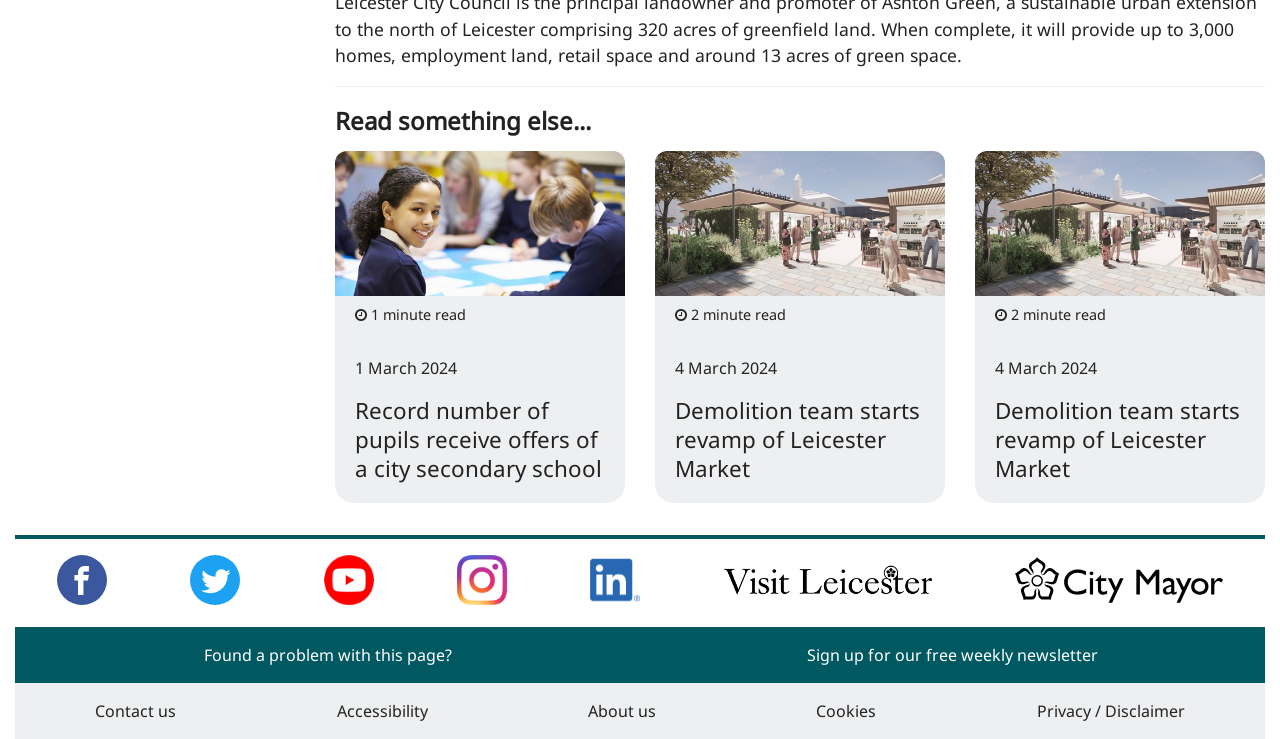Please determine the bounding box coordinates of the section I need to click to accomplish this instruction: "Read the article 'Record number of pupils receive offers of a city secondary school'".

[0.277, 0.536, 0.473, 0.654]